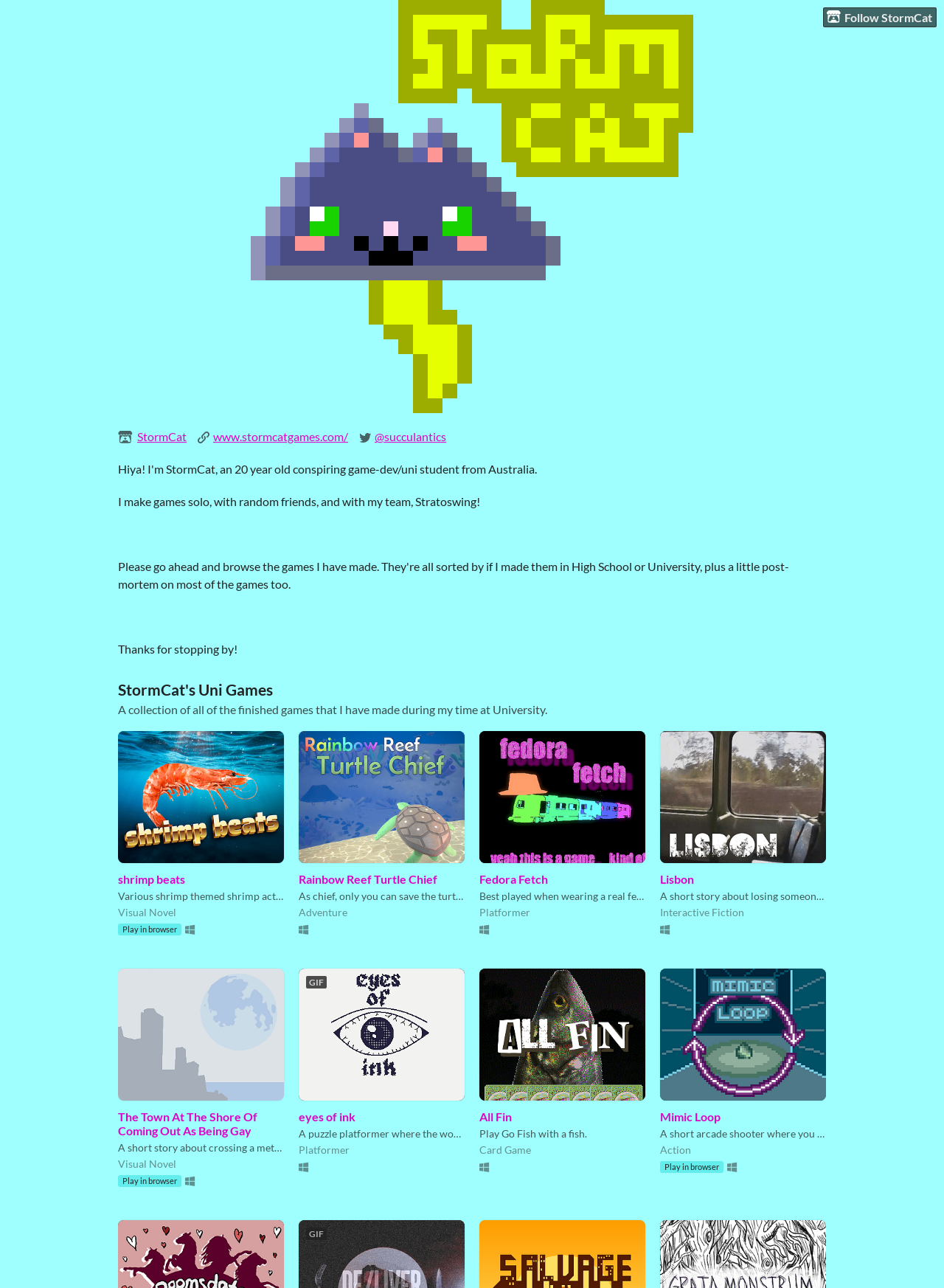Identify the bounding box coordinates of the clickable section necessary to follow the following instruction: "Explore Rainbow Reef Turtle Chief". The coordinates should be presented as four float numbers from 0 to 1, i.e., [left, top, right, bottom].

[0.316, 0.677, 0.463, 0.688]